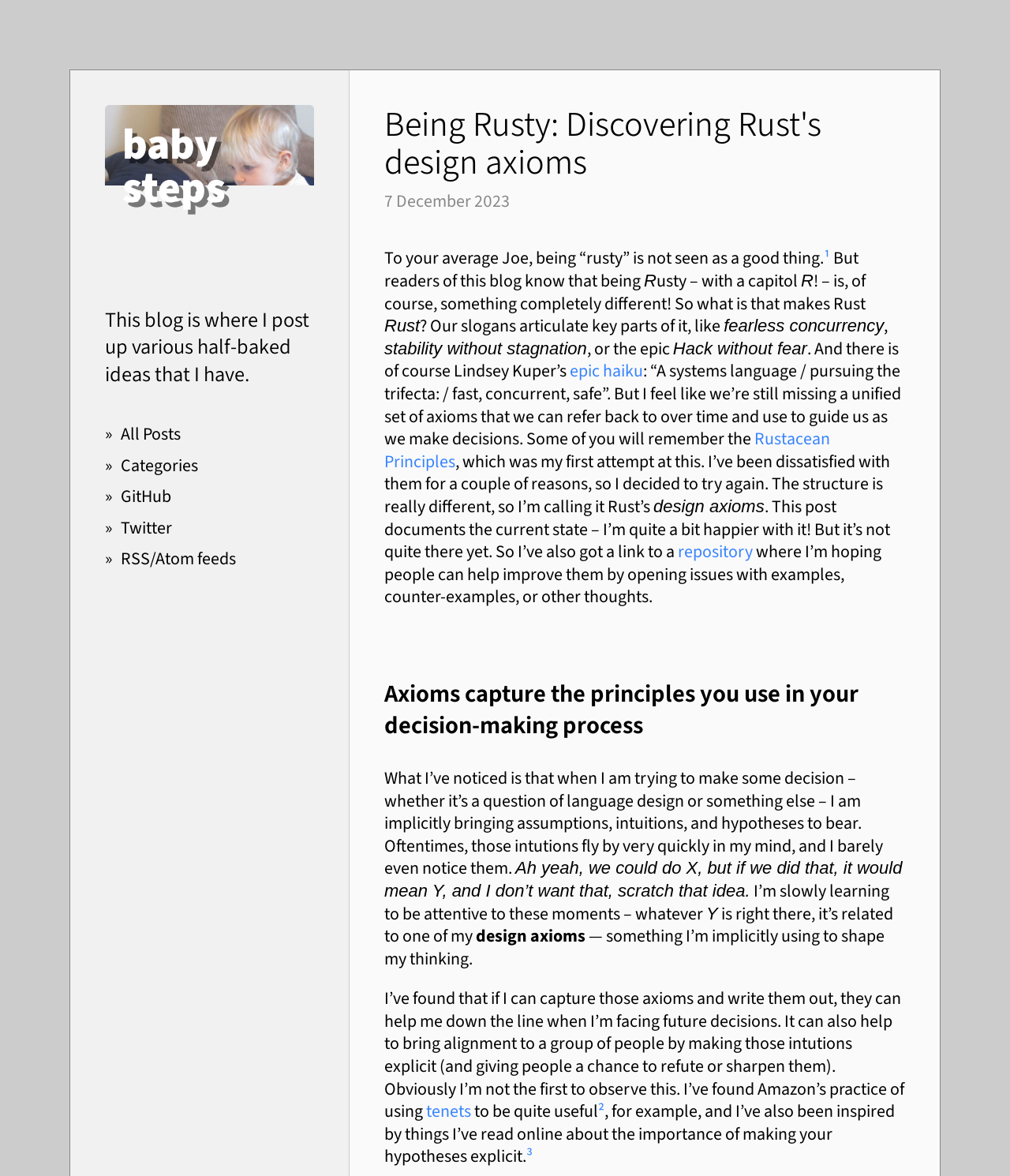What is the concept mentioned in the blog post that is related to fearless concurrency?
Please answer using one word or phrase, based on the screenshot.

Rust